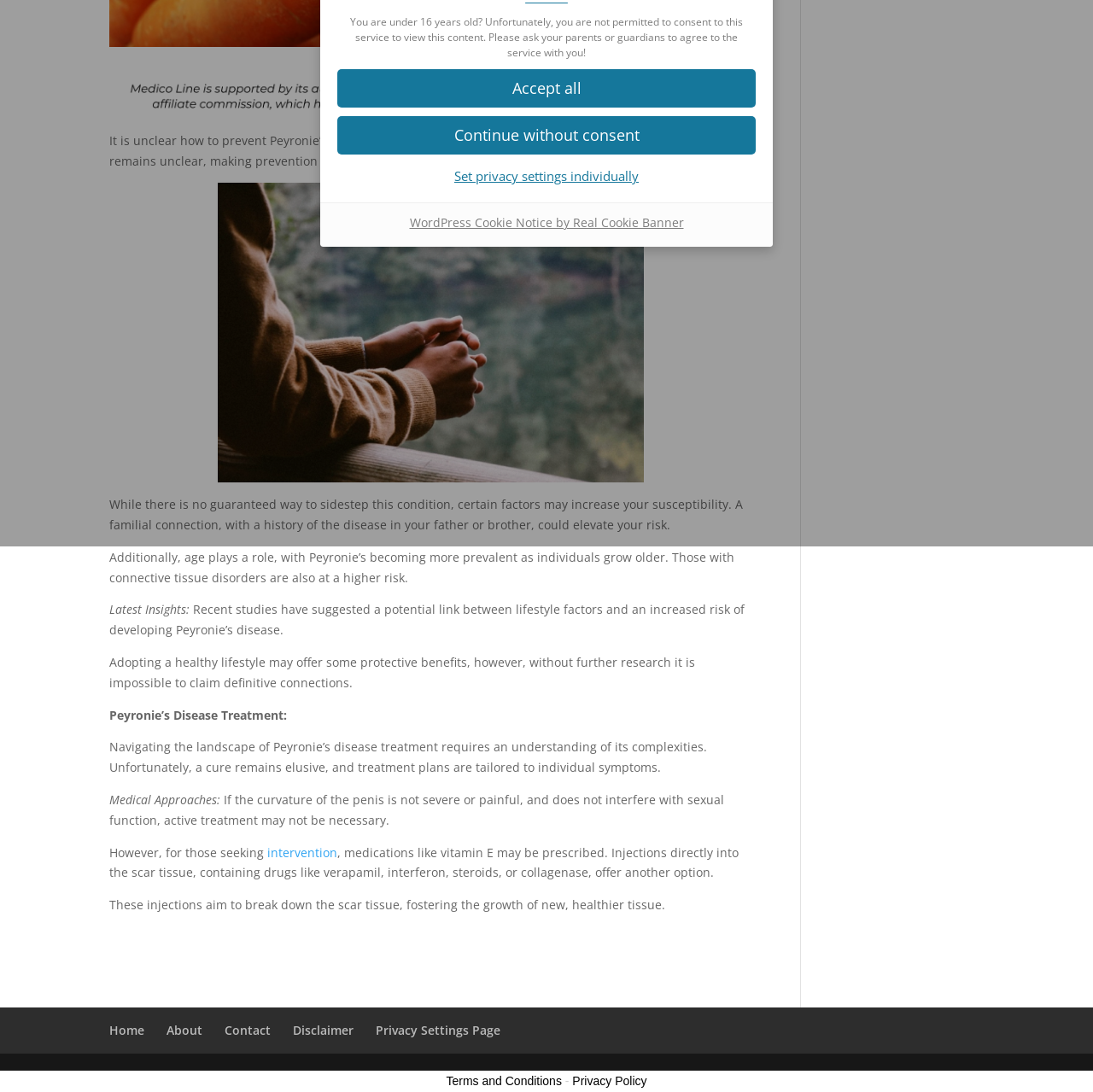Using the provided description: "Privacy Settings Page", find the bounding box coordinates of the corresponding UI element. The output should be four float numbers between 0 and 1, in the format [left, top, right, bottom].

[0.344, 0.936, 0.458, 0.951]